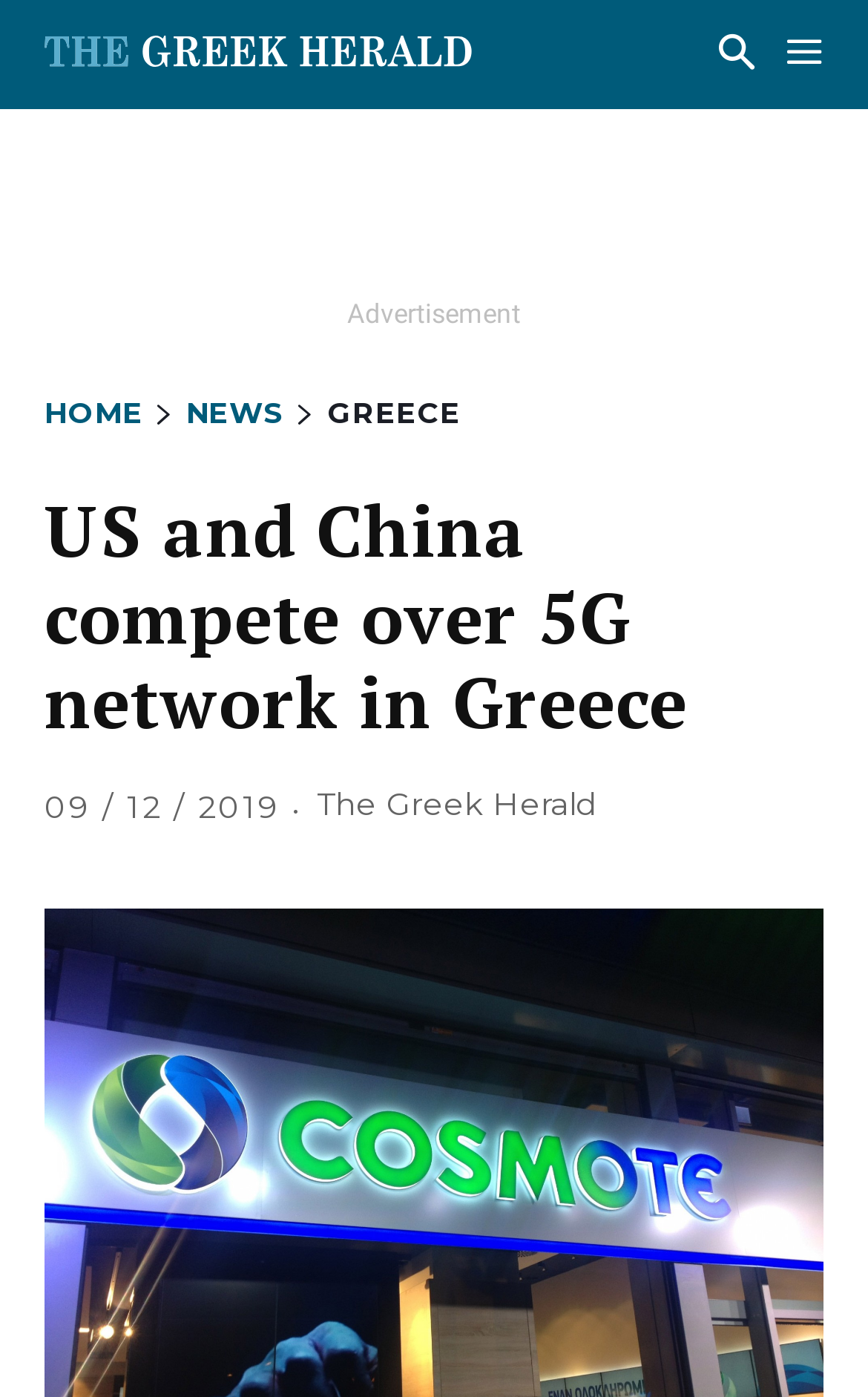Using the format (top-left x, top-left y, bottom-right x, bottom-right y), and given the element description, identify the bounding box coordinates within the screenshot: aria-label="Advertisement" name="aswift_1" title="Advertisement"

[0.051, 0.116, 0.949, 0.196]